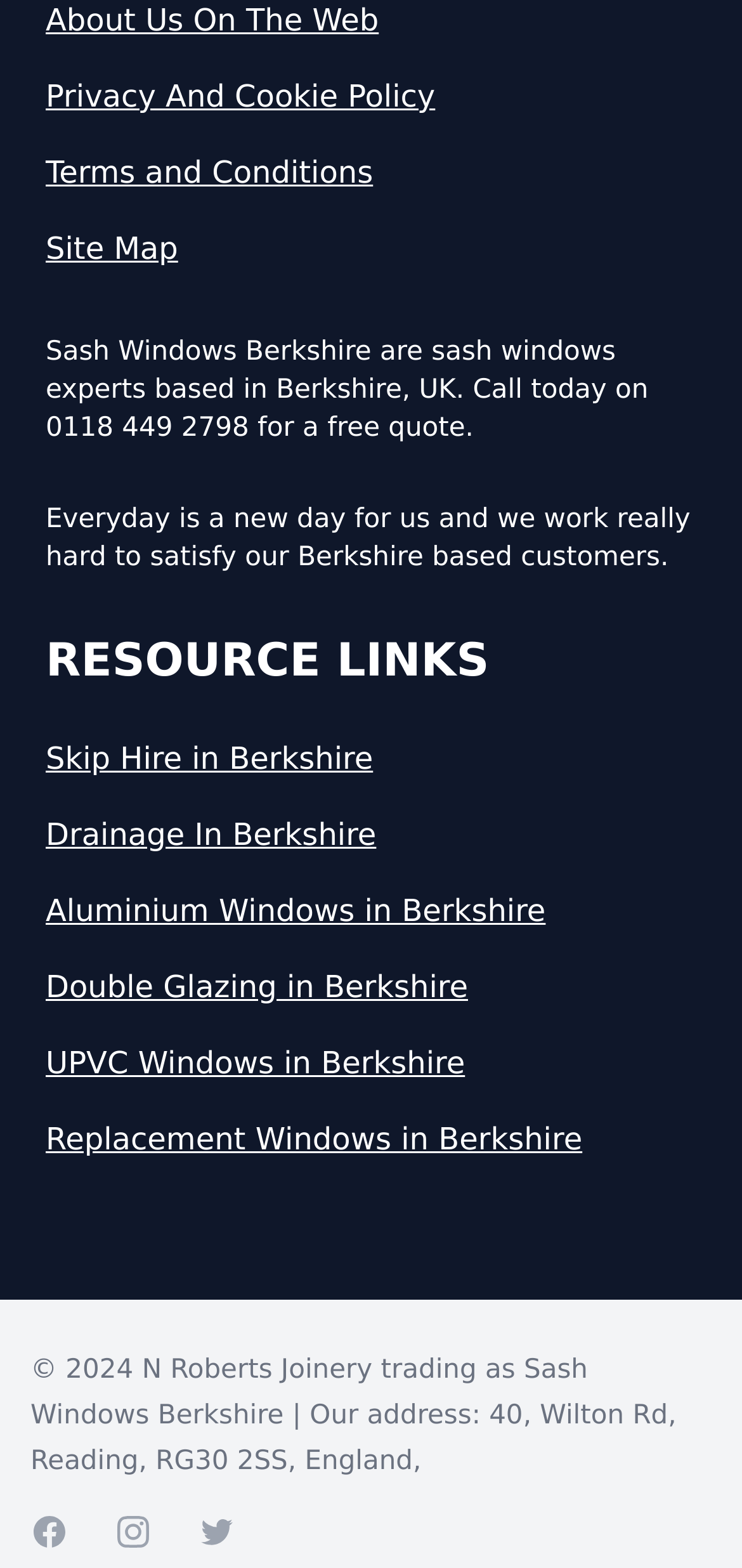What is the company name? Refer to the image and provide a one-word or short phrase answer.

Sash Windows Berkshire